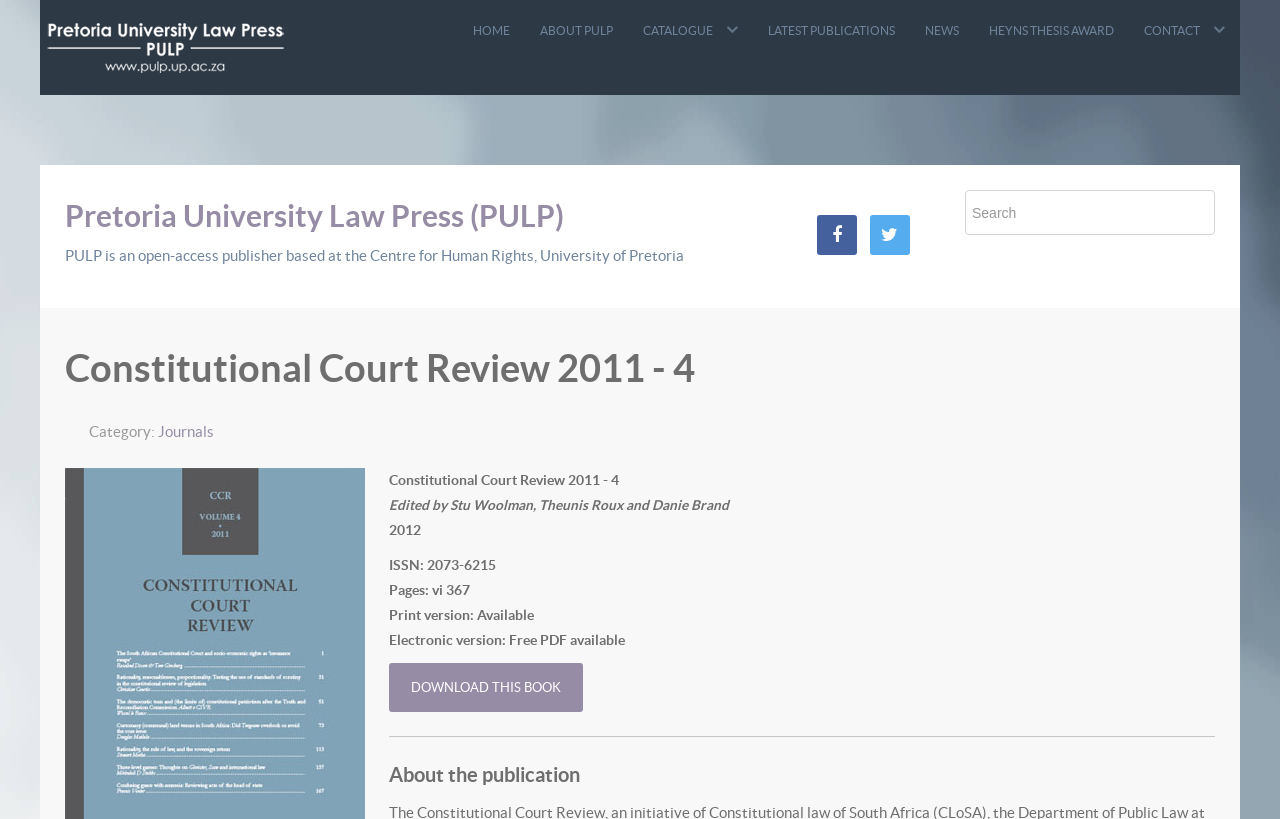Answer the question using only a single word or phrase: 
What is the category of the publication?

Journals